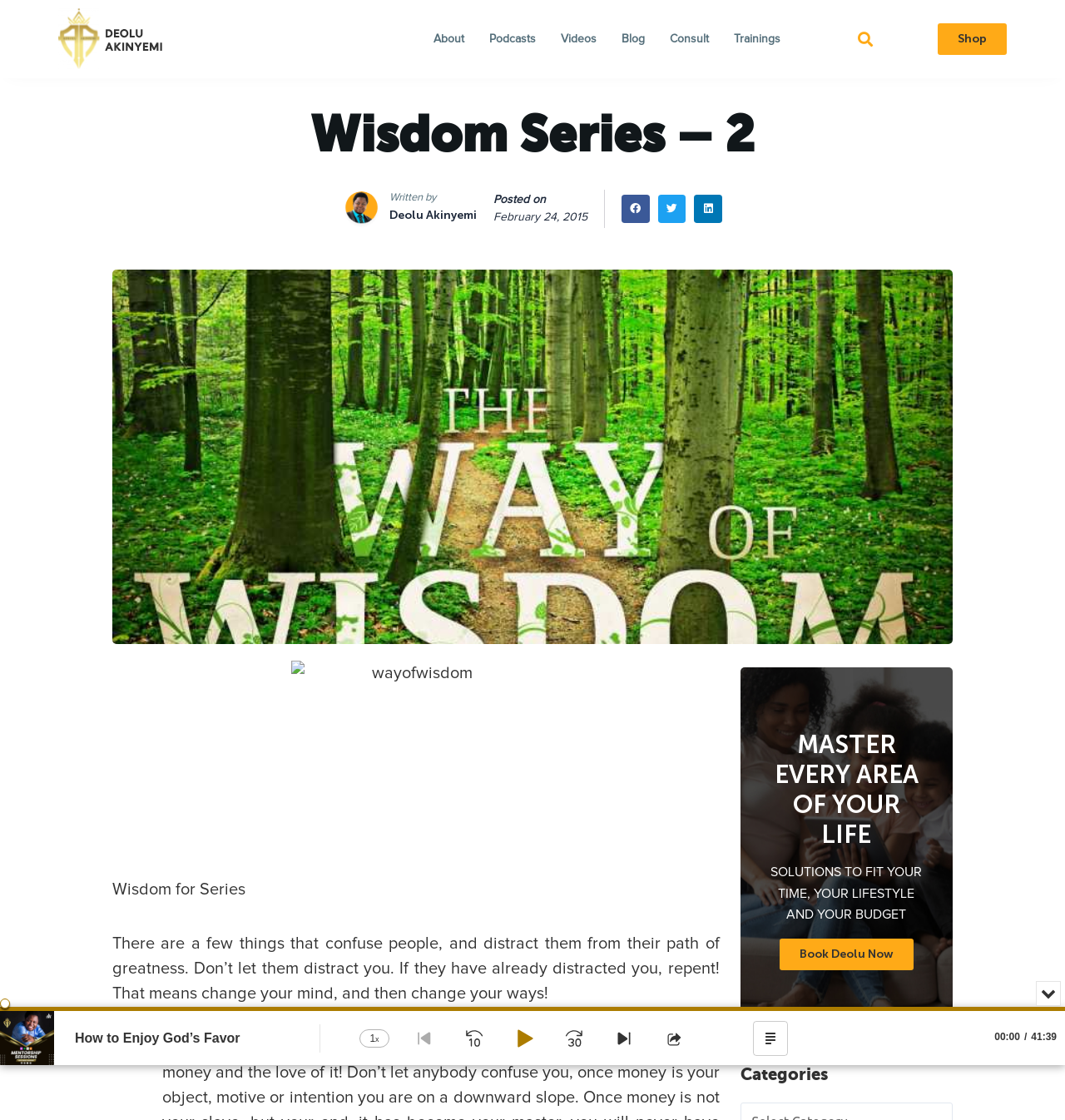What is the duration of the podcast episode?
Give a single word or phrase as your answer by examining the image.

41:39